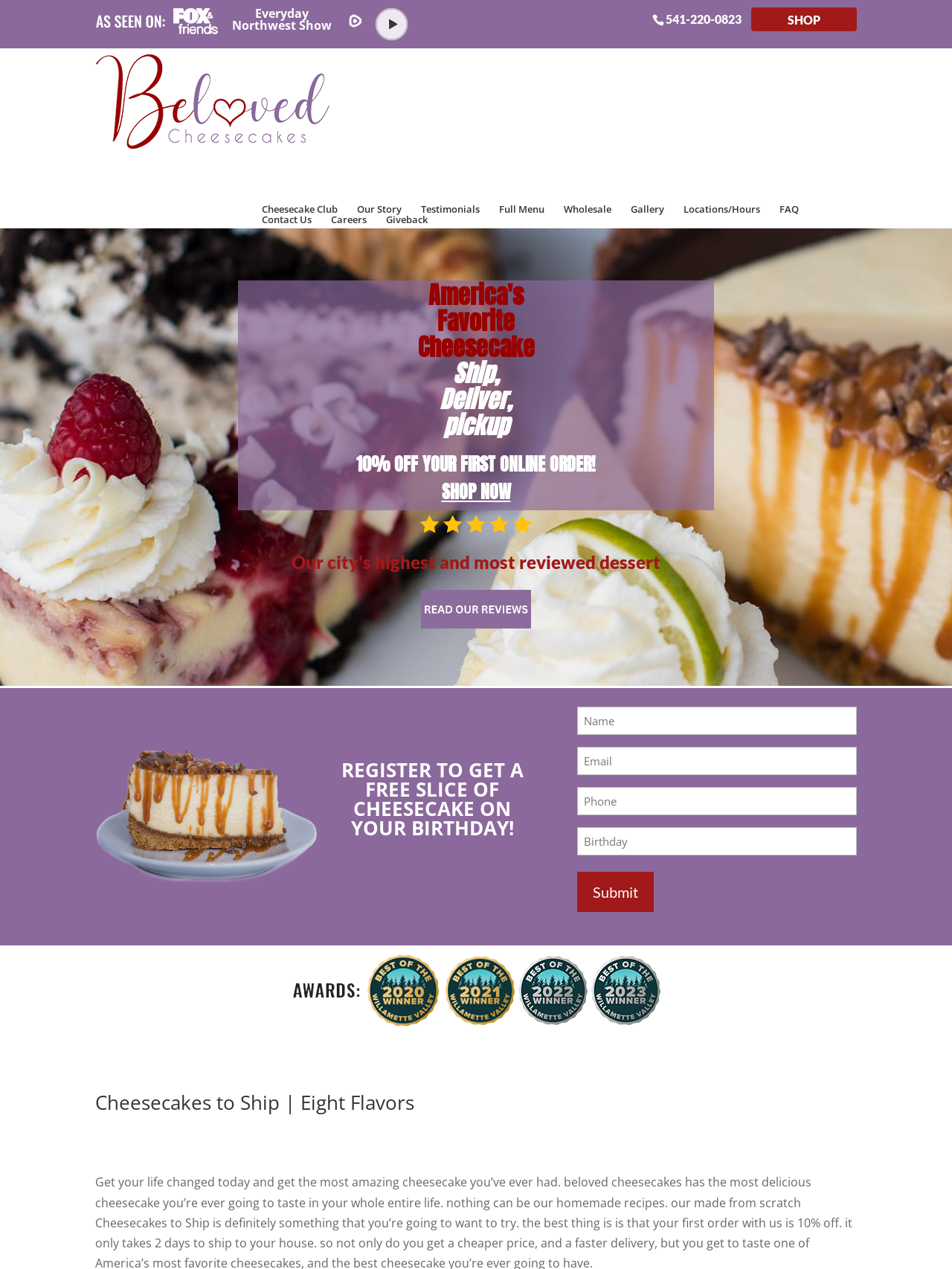Pinpoint the bounding box coordinates of the element to be clicked to execute the instruction: "Enter your name in the registration form".

[0.606, 0.562, 0.9, 0.584]